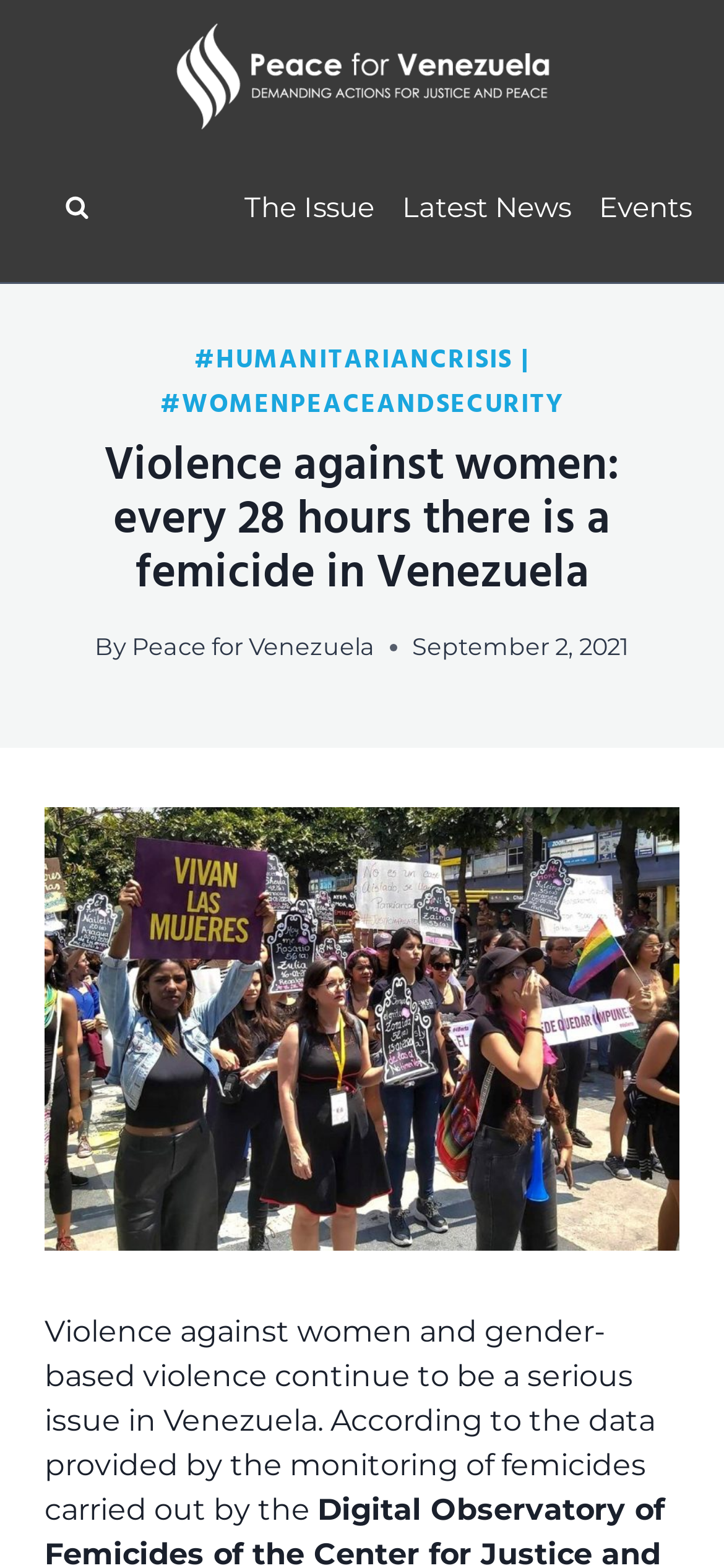What is the hashtag before 'WOMENPEACEANDSECURITY'?
Please answer the question as detailed as possible.

The hashtags can be found in the middle of the webpage, where it says '#HUMANITARIANCRISIS | #WOMENPEACEANDSECURITY'. Therefore, the hashtag before '#WOMENPEACEANDSECURITY' is '#HUMANITARIANCRISIS'.